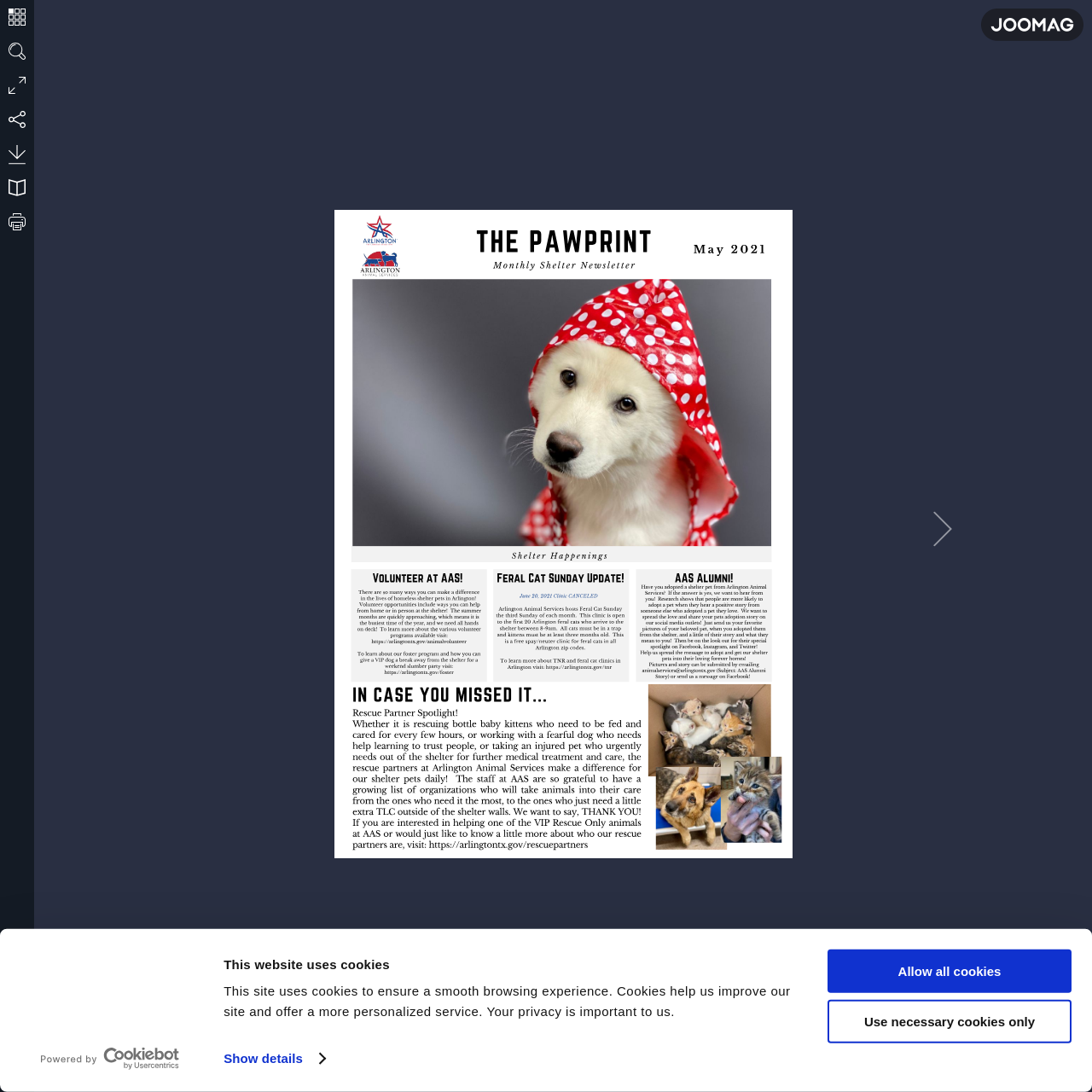Please examine the image and provide a detailed answer to the question: What is the function of the slider at the bottom of the page?

The slider at the bottom of the page is used to adjust the font size of the content on the page. It allows the user to make the content smaller or larger according to their preference.